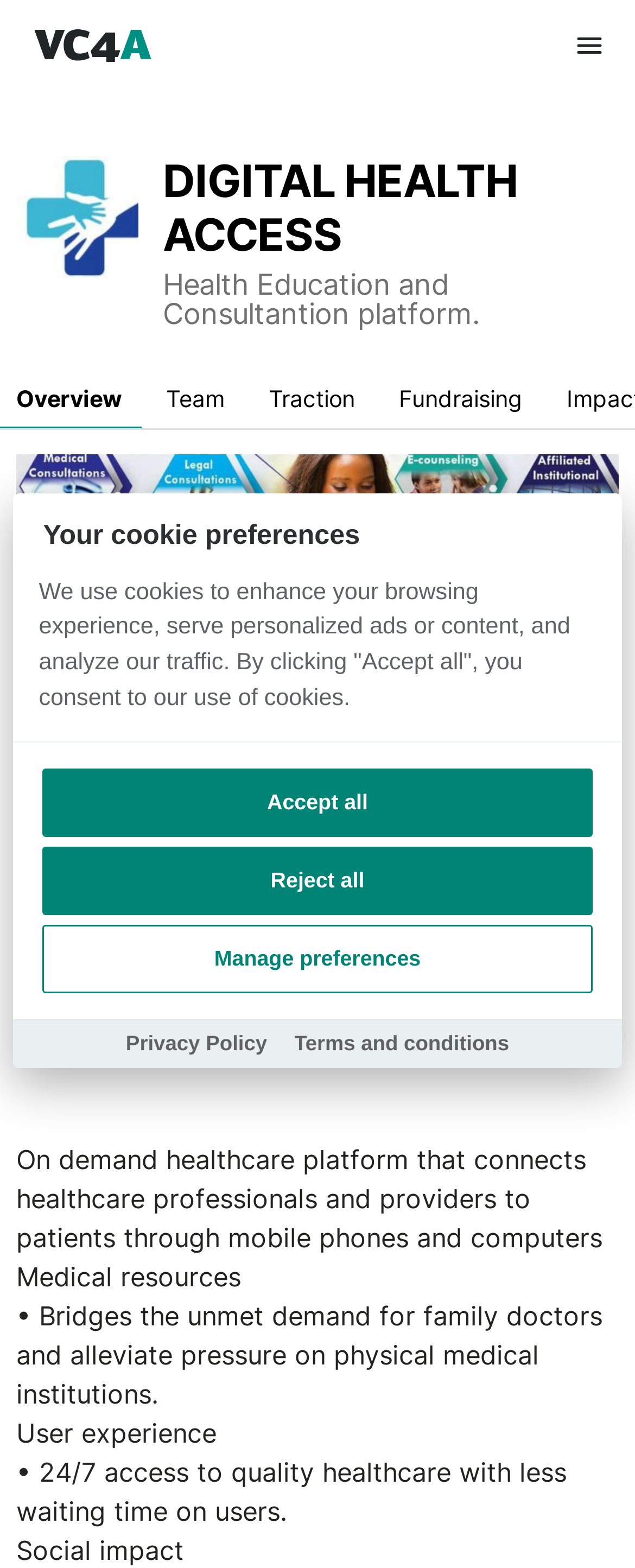Give a one-word or short phrase answer to the question: 
What is the social impact of the platform?

Not specified